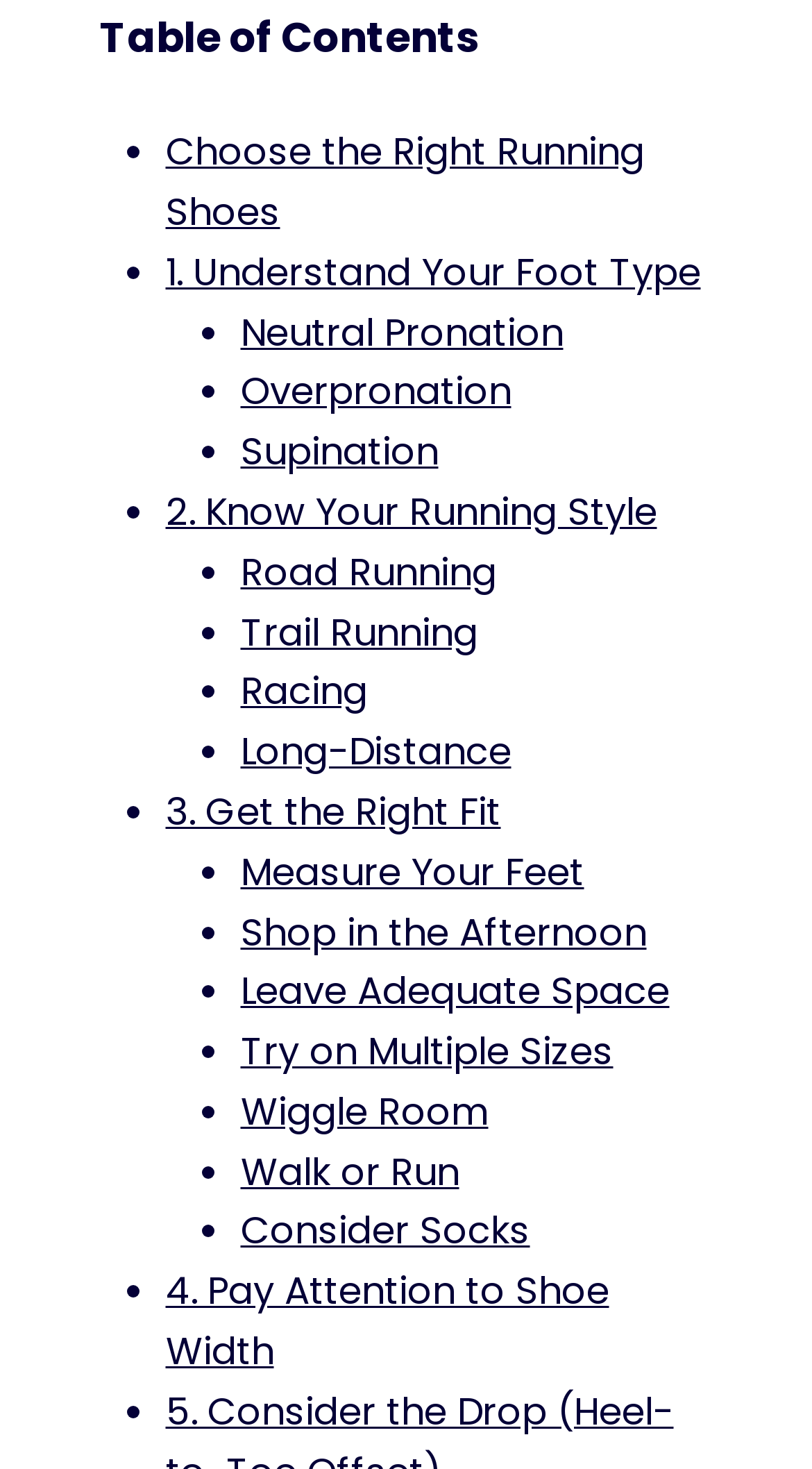Look at the image and write a detailed answer to the question: 
What is the first type of foot pronation mentioned?

I looked at the links under the section '1. Understand Your Foot Type' and found that the first type of foot pronation mentioned is 'Neutral Pronation'. This is indicated by the link 'Neutral Pronation' which is the first item in the list.